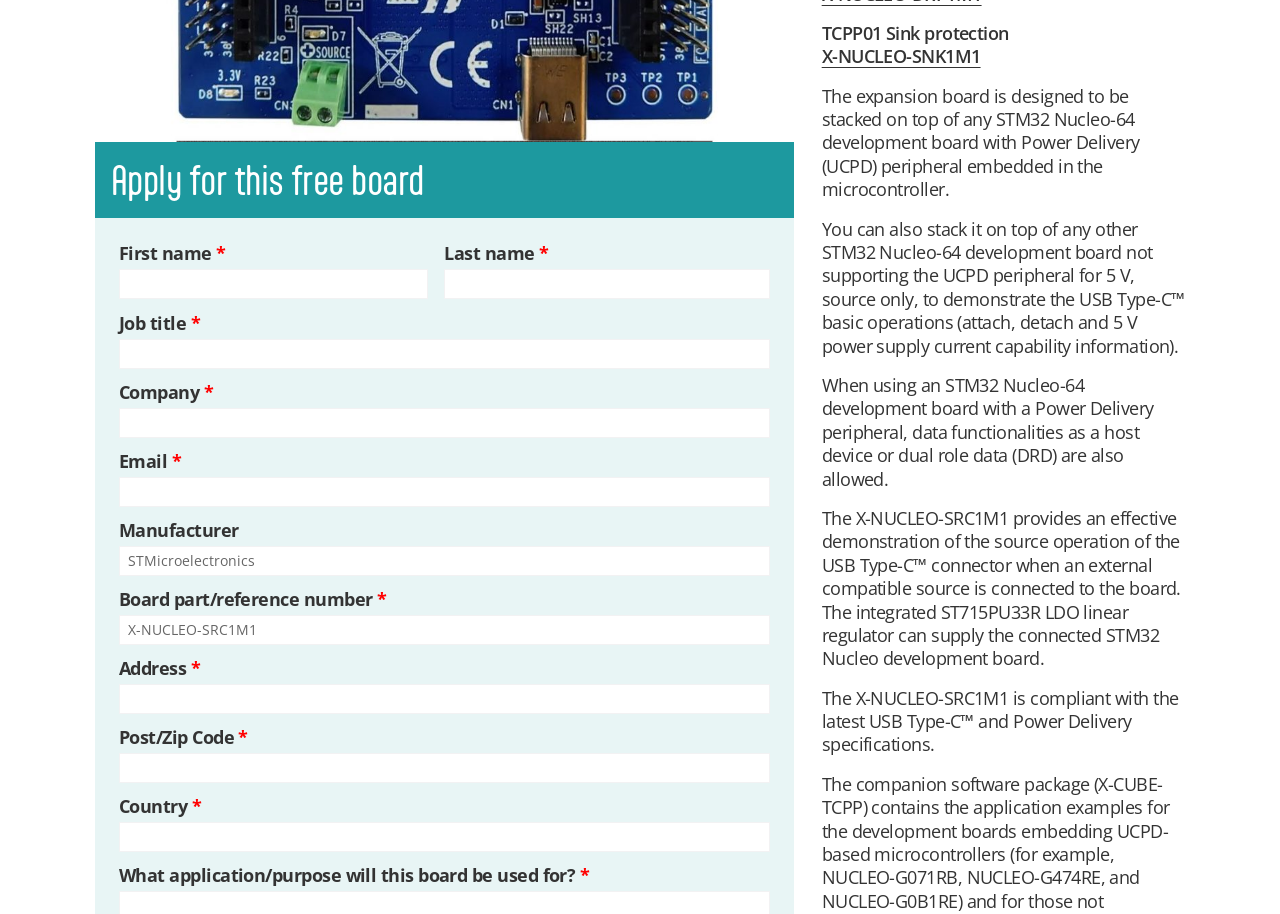Using the element description provided, determine the bounding box coordinates in the format (top-left x, top-left y, bottom-right x, bottom-right y). Ensure that all values are floating point numbers between 0 and 1. Element description: input value="X-NUCLEO-SRC1M1" name="acf[field_627cce2b0bb89]" value="X-NUCLEO-SRC1M1"

[0.093, 0.673, 0.601, 0.706]